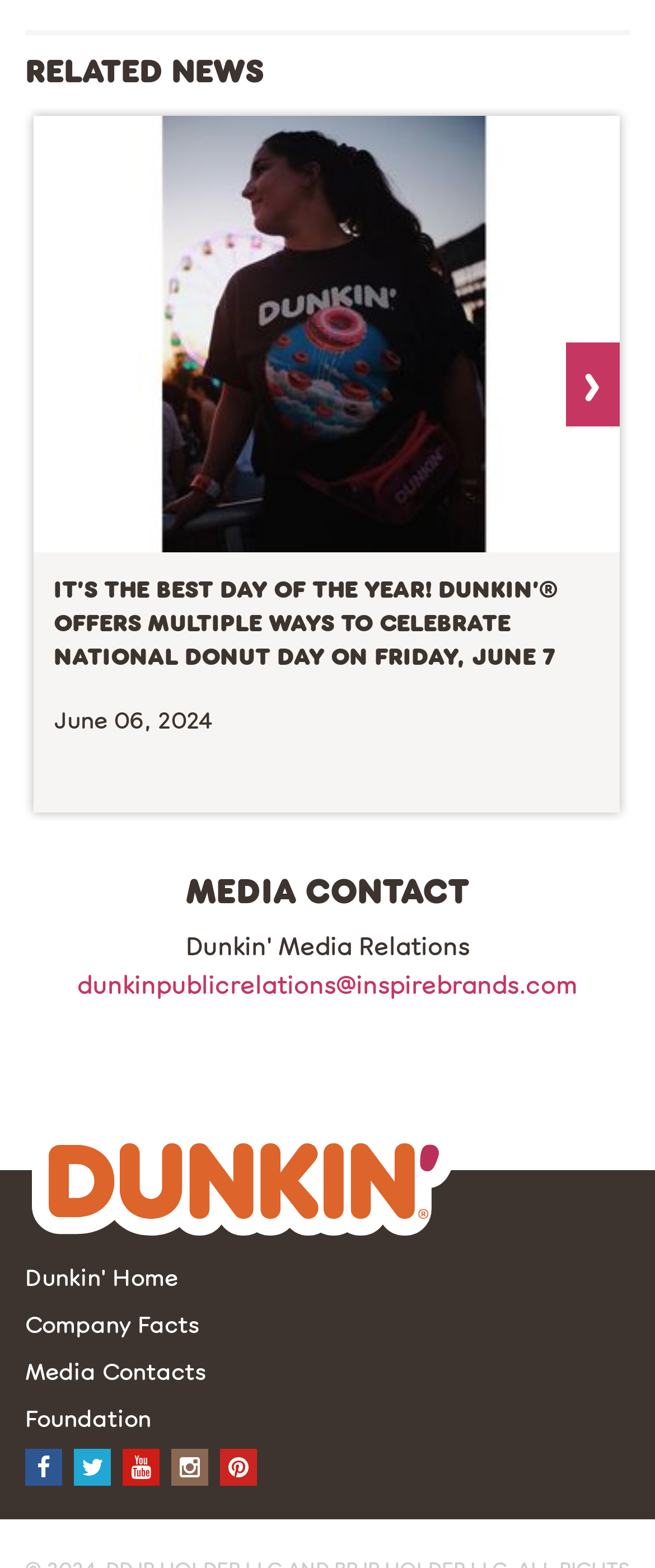Can you provide the bounding box coordinates for the element that should be clicked to implement the instruction: "Go to the site index"?

None